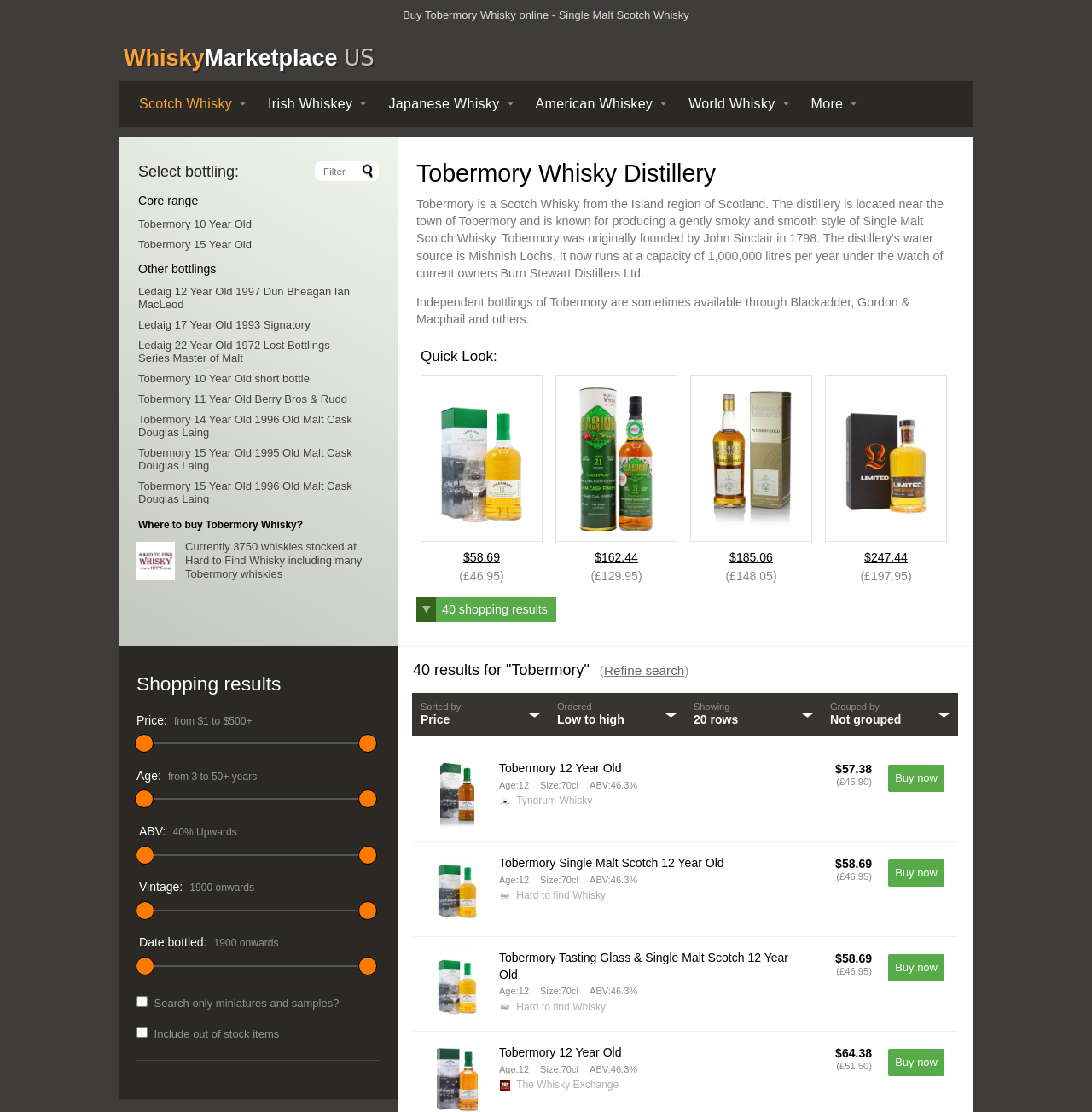Use the information in the screenshot to answer the question comprehensively: What is the ABV of the whisky?

The ABV of the whisky can be found in the 'ABV:' section which is located at the bottom of the webpage. The ABV is specified as '40'.